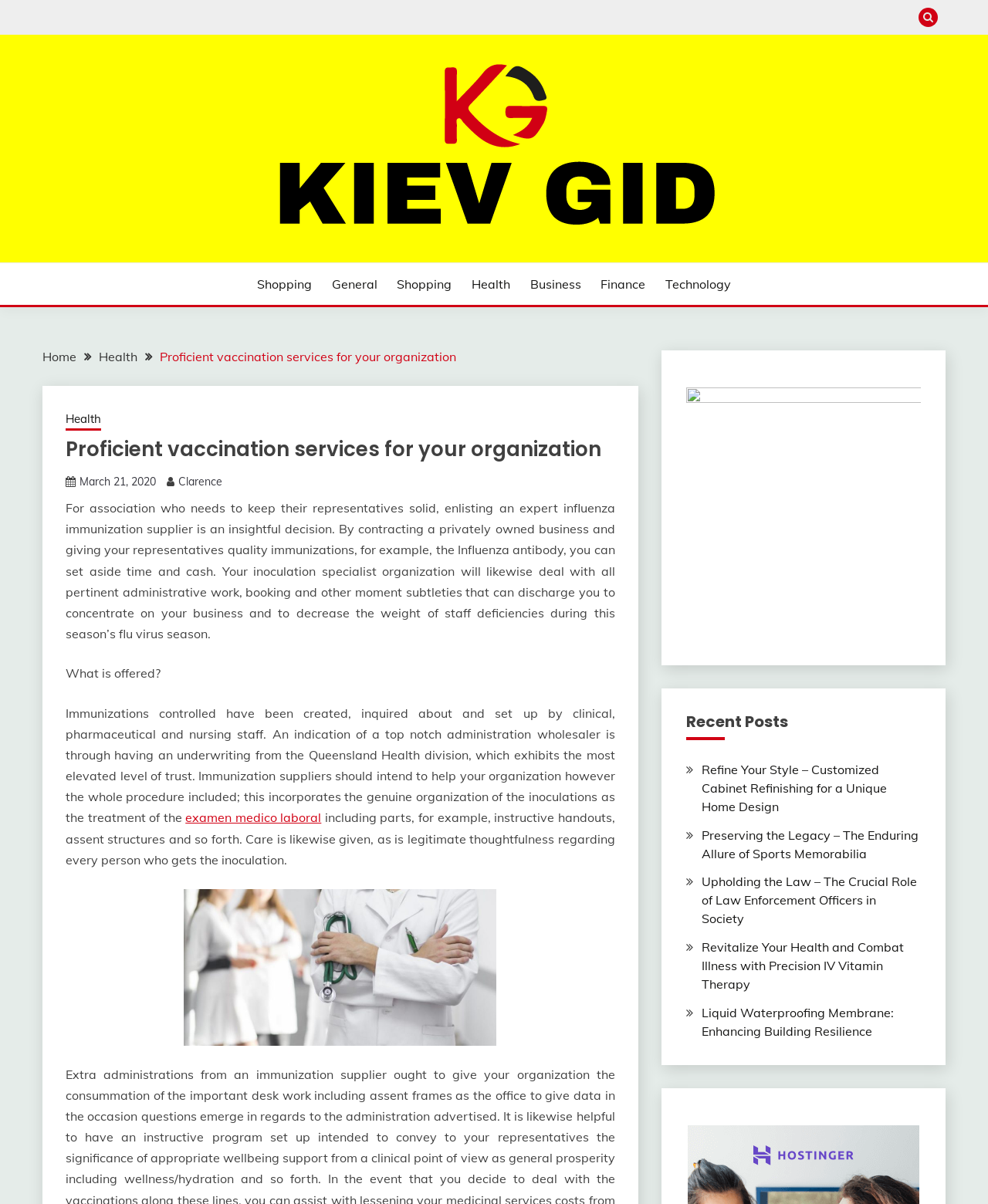Please specify the coordinates of the bounding box for the element that should be clicked to carry out this instruction: "Click the Kiev Gid logo". The coordinates must be four float numbers between 0 and 1, formatted as [left, top, right, bottom].

[0.266, 0.051, 0.734, 0.196]